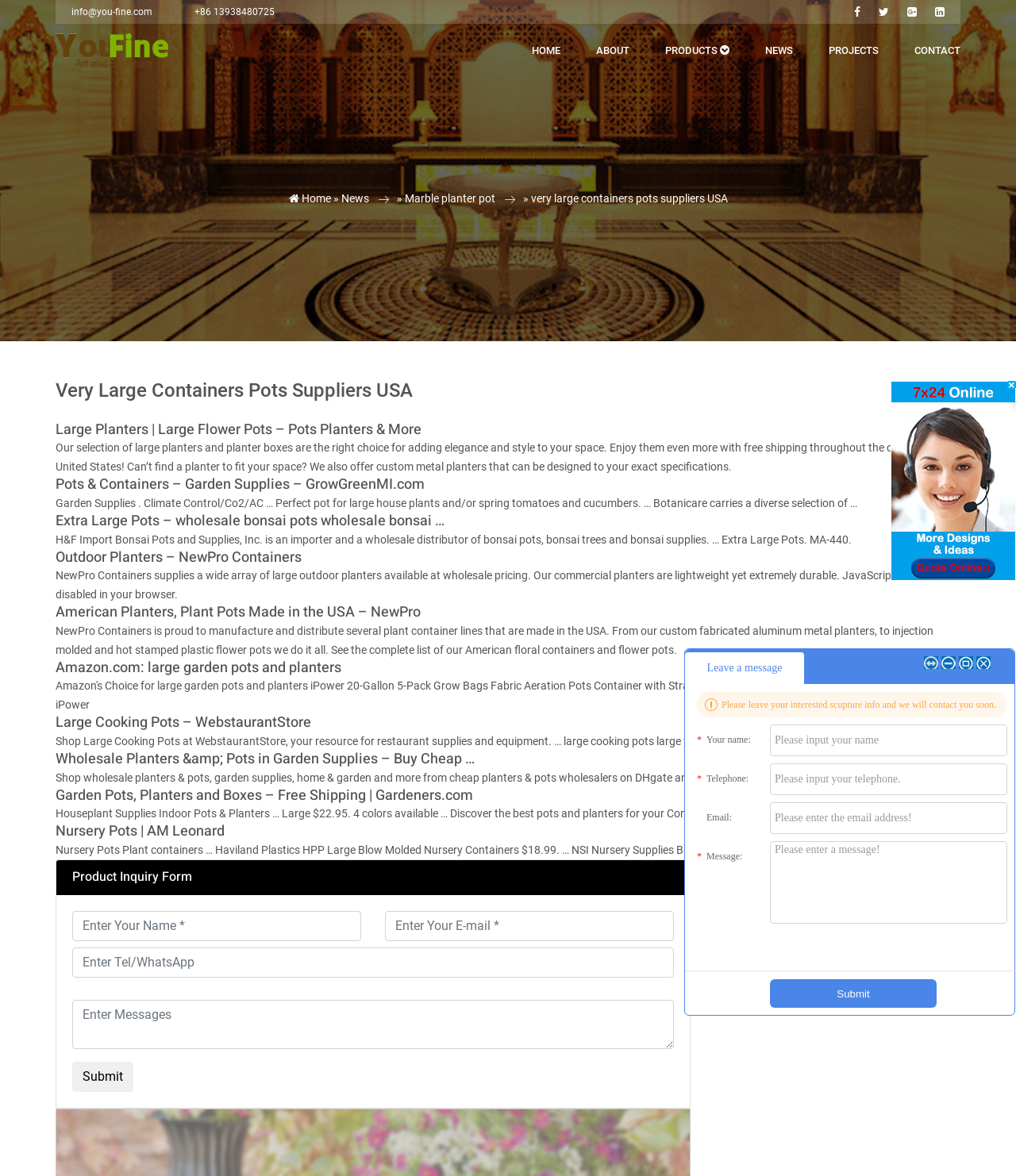Could you find the bounding box coordinates of the clickable area to complete this instruction: "Click the HOME link"?

[0.523, 0.02, 0.552, 0.066]